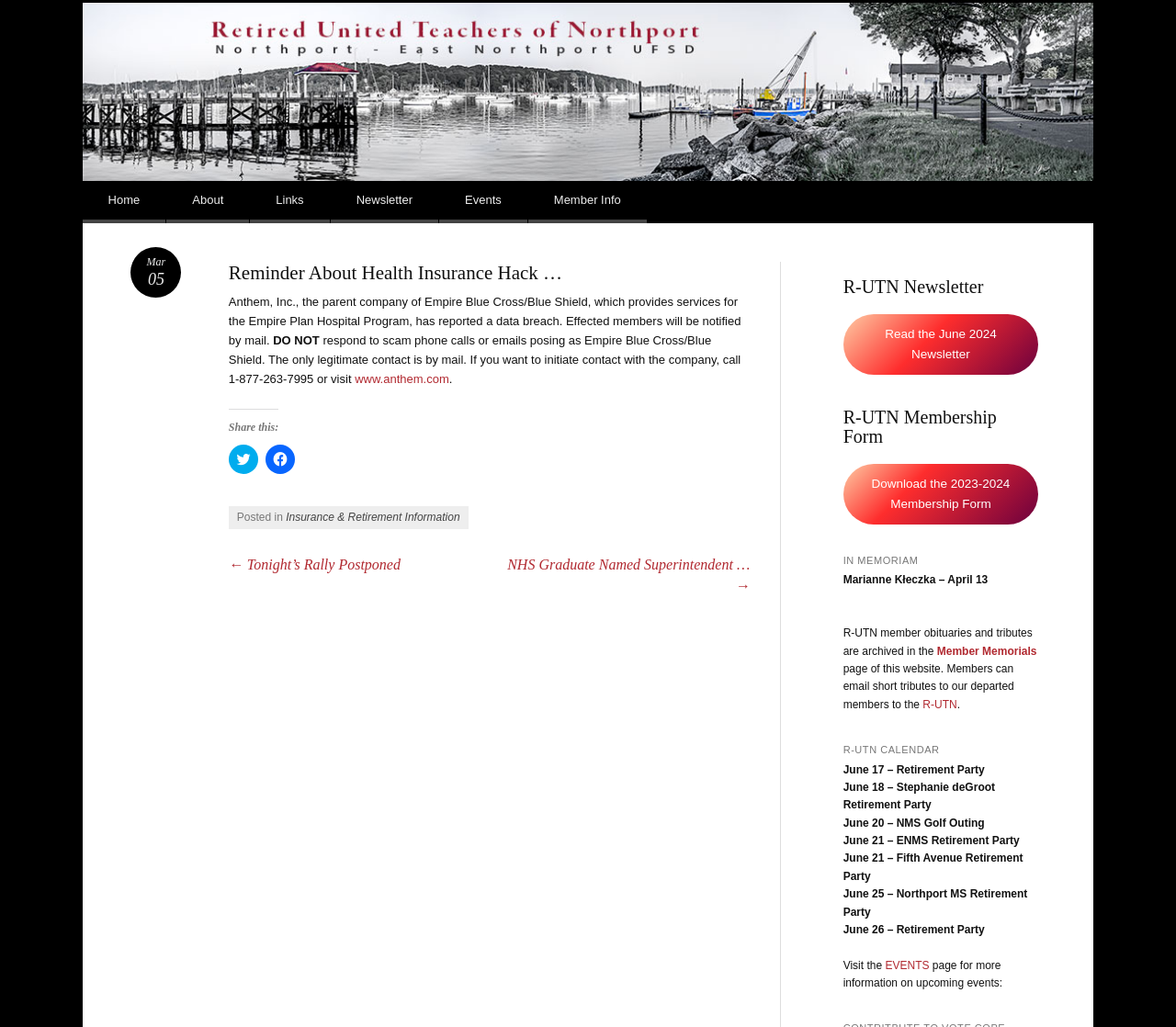Given the element description "Links" in the screenshot, predict the bounding box coordinates of that UI element.

[0.213, 0.176, 0.28, 0.217]